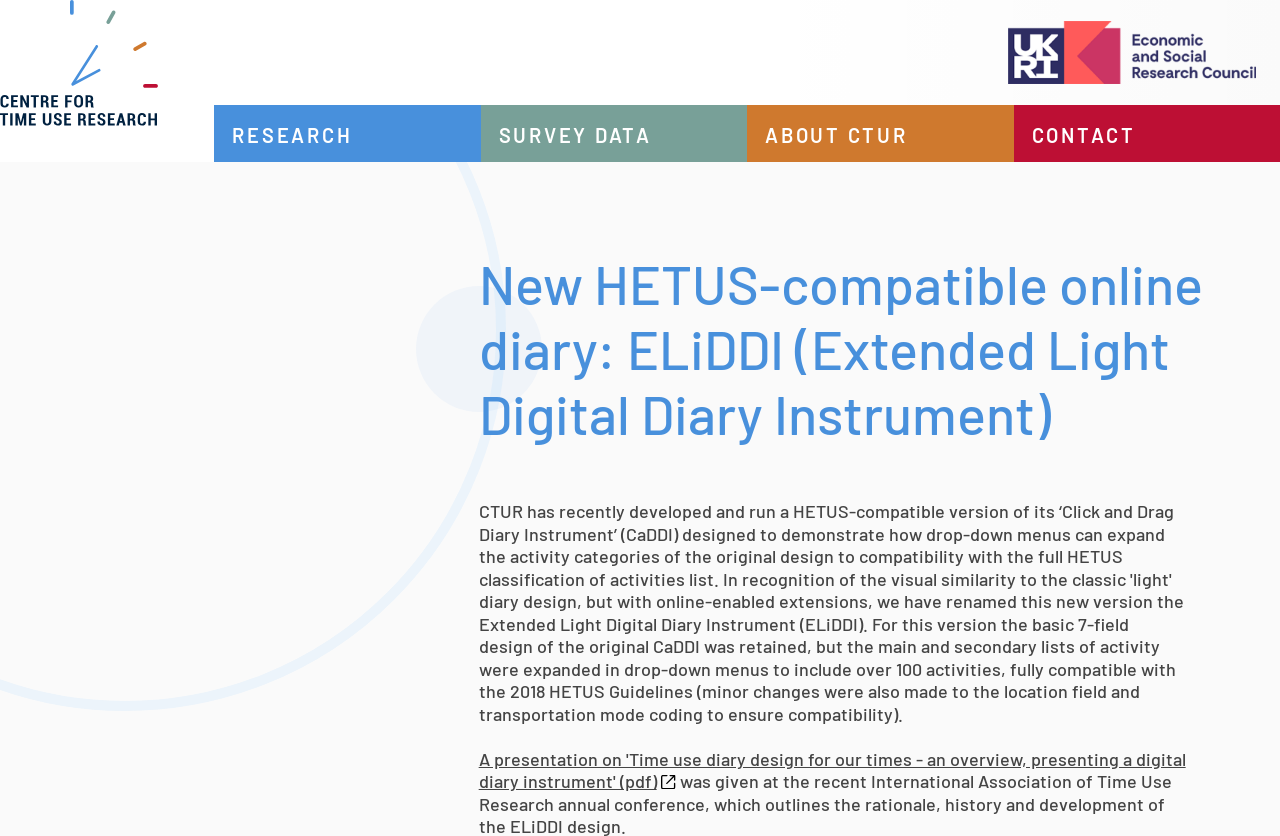How many links are in the main navigation?
Give a one-word or short-phrase answer derived from the screenshot.

4